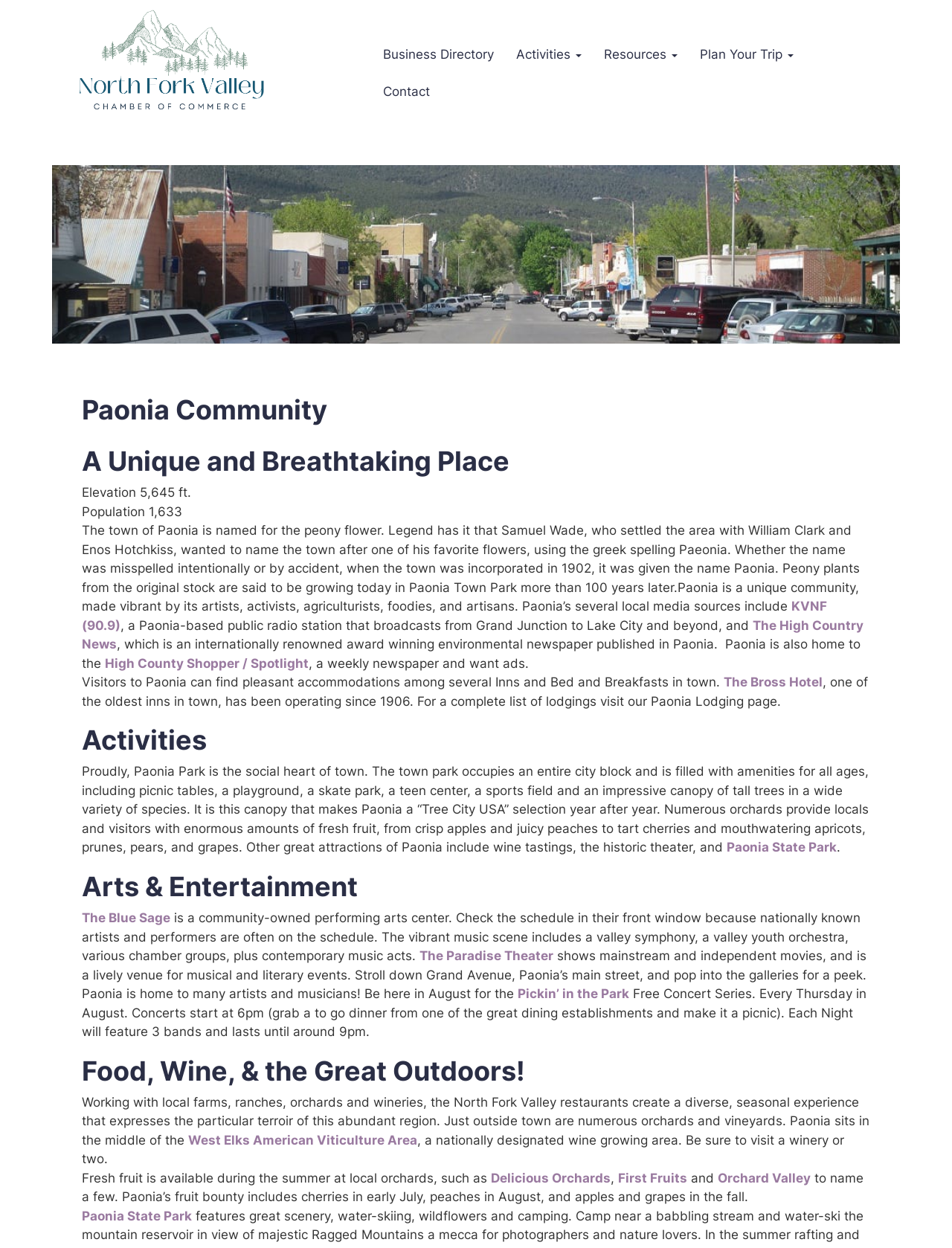Identify the bounding box coordinates of the section to be clicked to complete the task described by the following instruction: "Explore the West Elks American Viticulture Area". The coordinates should be four float numbers between 0 and 1, formatted as [left, top, right, bottom].

[0.198, 0.908, 0.438, 0.919]